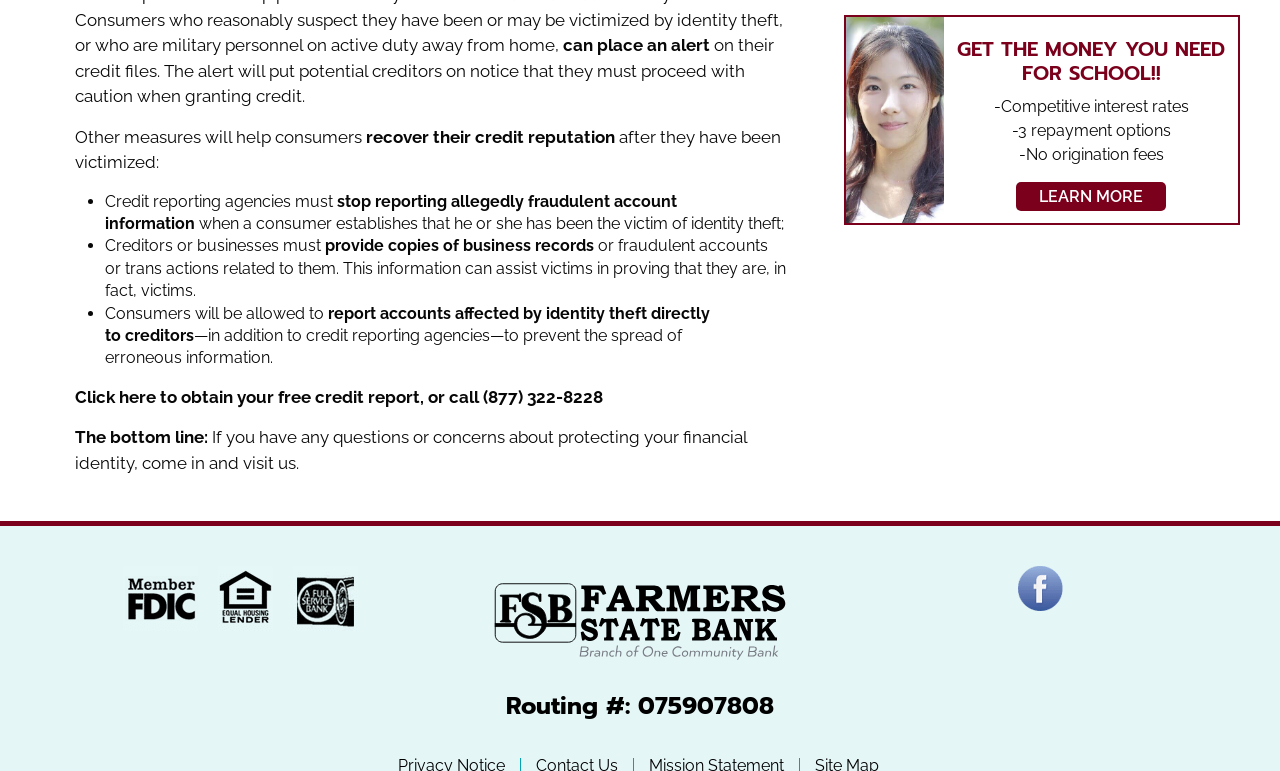Please reply to the following question using a single word or phrase: 
What is the routing number of the bank?

075907808